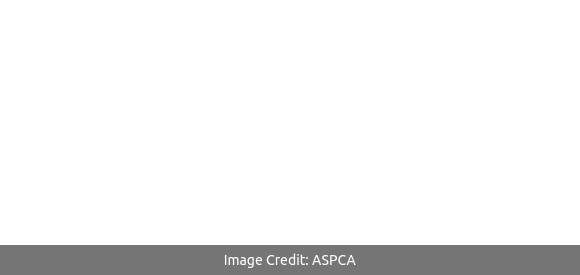Explain the image with as much detail as possible.

This image, attributed to the ASPCA, serves as a visual guide related to vacuuming and maintaining a clean space for pet owners. It accompanies a section emphasizing the importance of preparation in the vacuuming process. Before starting to clean, it advises pet owners to ensure the litter box area is free from any obstacles, such as toys or other items that could impede cleaning. The image's context highlights the necessity of a clear space for effective vacuuming, promoting a hygienic environment for both pets and their owners.